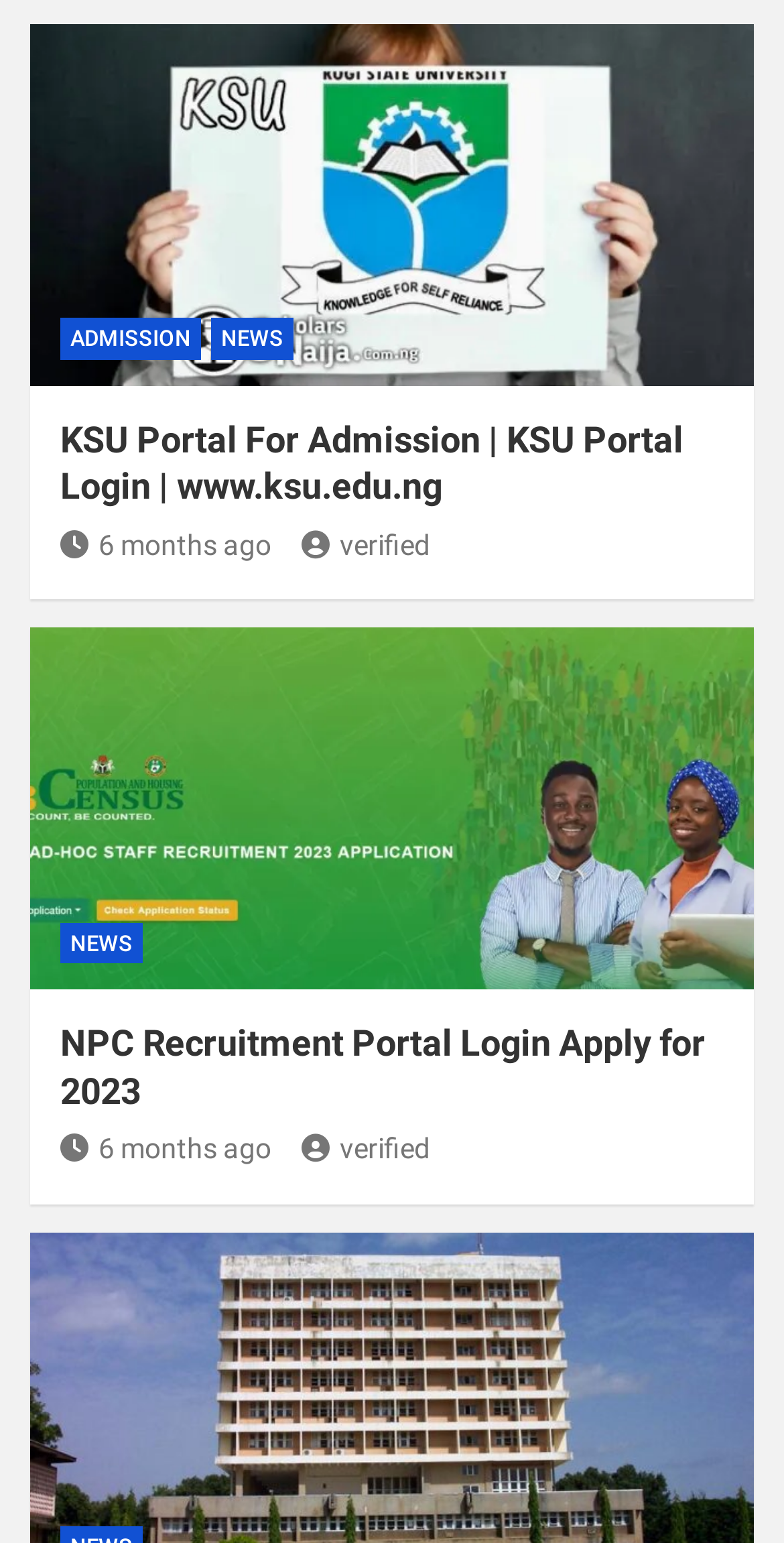What is the topic of the second heading?
Please give a detailed and elaborate answer to the question based on the image.

The second heading on the webpage is 'NPC Recruitment Portal Login Apply for 2023' which is located at [0.077, 0.661, 0.923, 0.722].